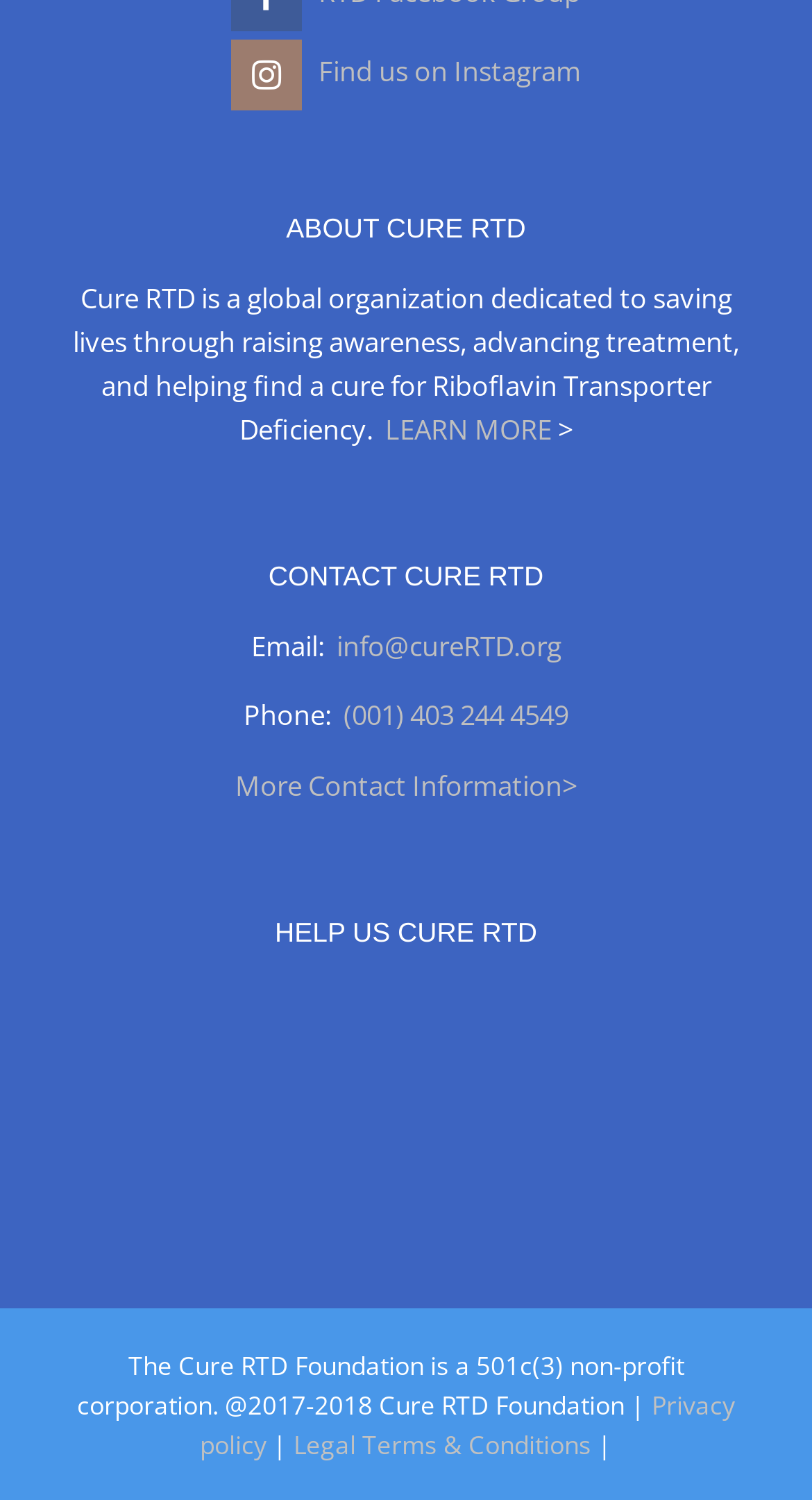Please identify the coordinates of the bounding box that should be clicked to fulfill this instruction: "View more contact information".

[0.29, 0.511, 0.71, 0.536]